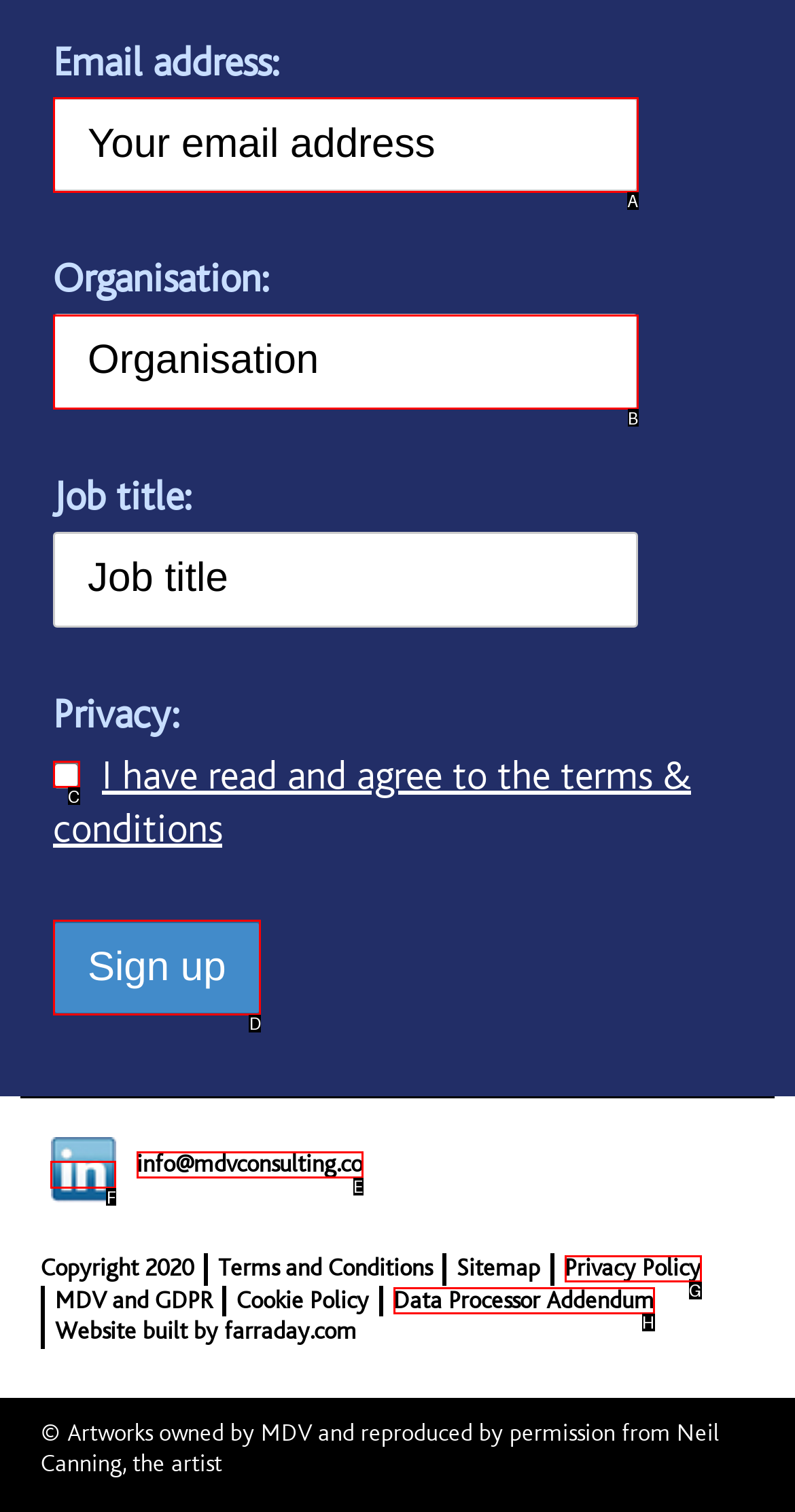Identify the HTML element you need to click to achieve the task: Visit the LinkedIn page. Respond with the corresponding letter of the option.

F